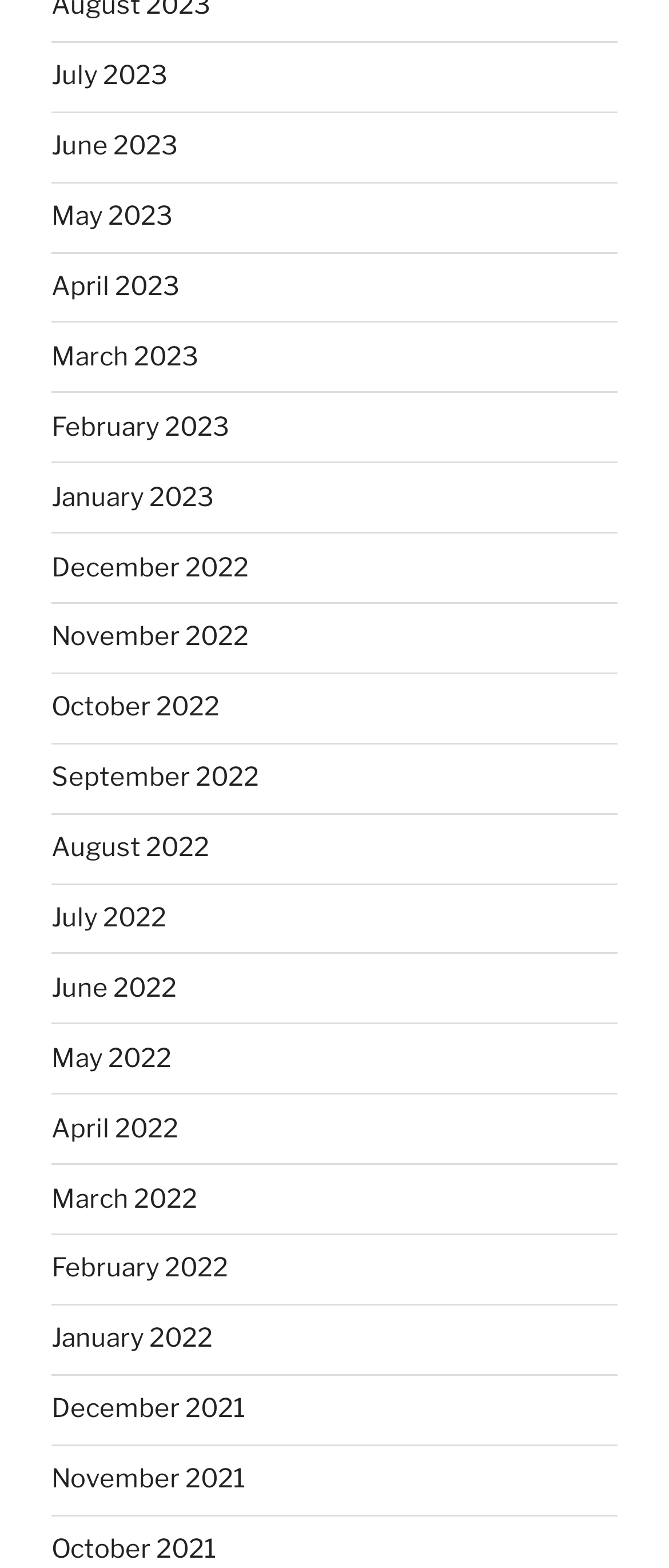Refer to the image and provide a thorough answer to this question:
How many months are listed?

I counted the number of link elements with month and year text, and there are 24 of them, ranging from July 2023 to December 2021.